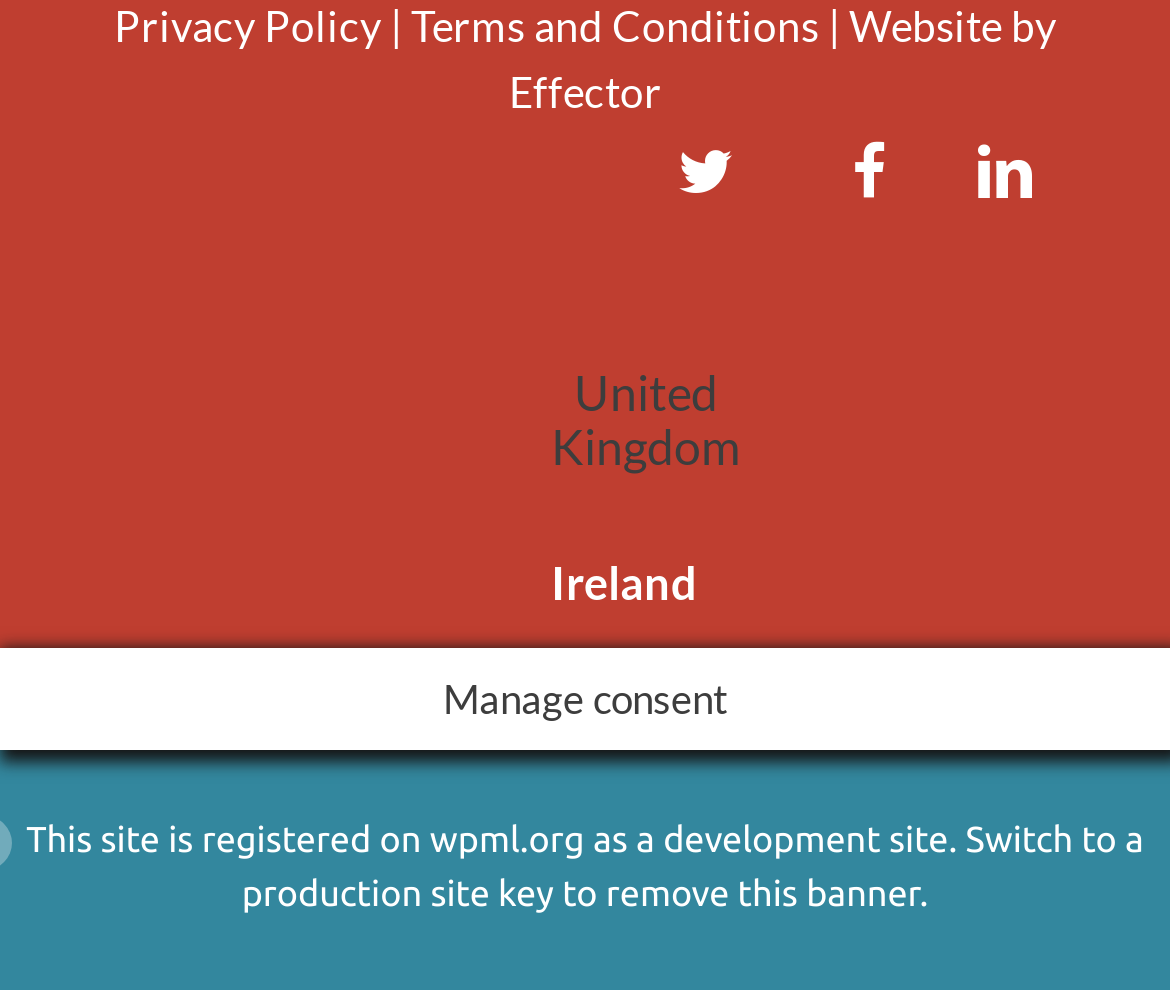Please determine the bounding box coordinates of the element to click on in order to accomplish the following task: "Visit website by Effector". Ensure the coordinates are four float numbers ranging from 0 to 1, i.e., [left, top, right, bottom].

[0.435, 0.001, 0.903, 0.119]